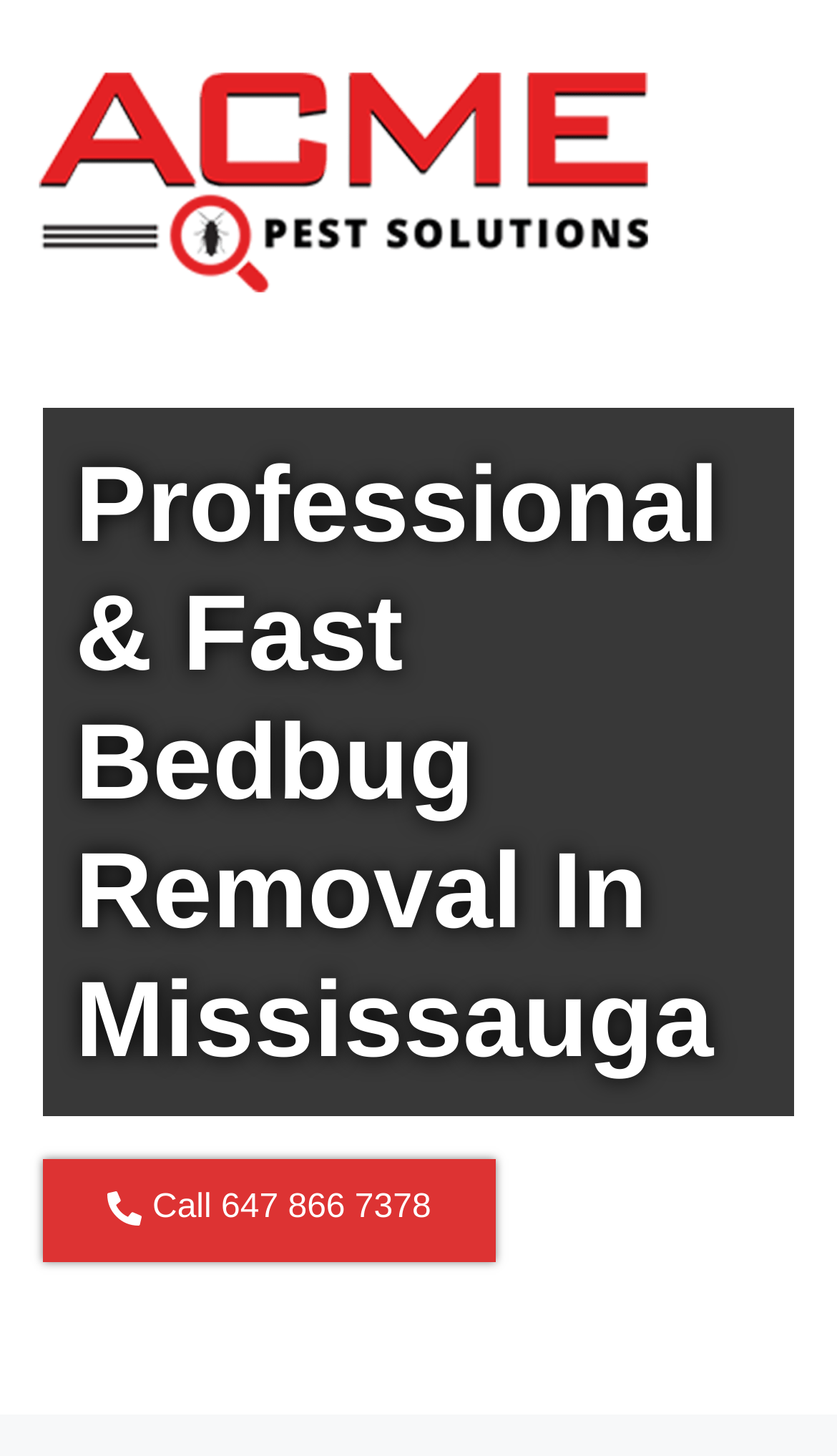Using the provided element description: "Call 647 866 7378", determine the bounding box coordinates of the corresponding UI element in the screenshot.

[0.051, 0.796, 0.592, 0.867]